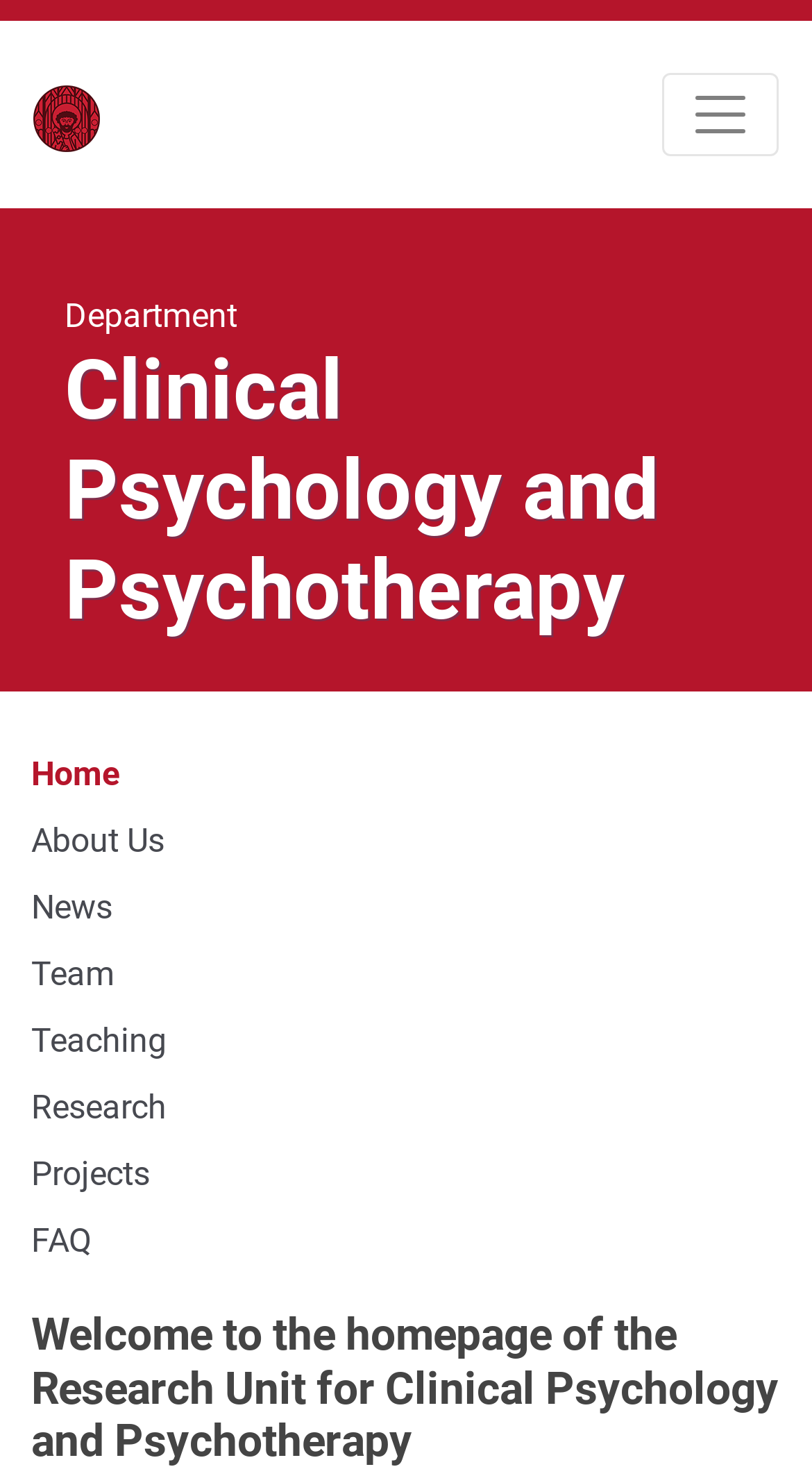Please provide a brief answer to the following inquiry using a single word or phrase:
Is the navigation menu expanded?

No